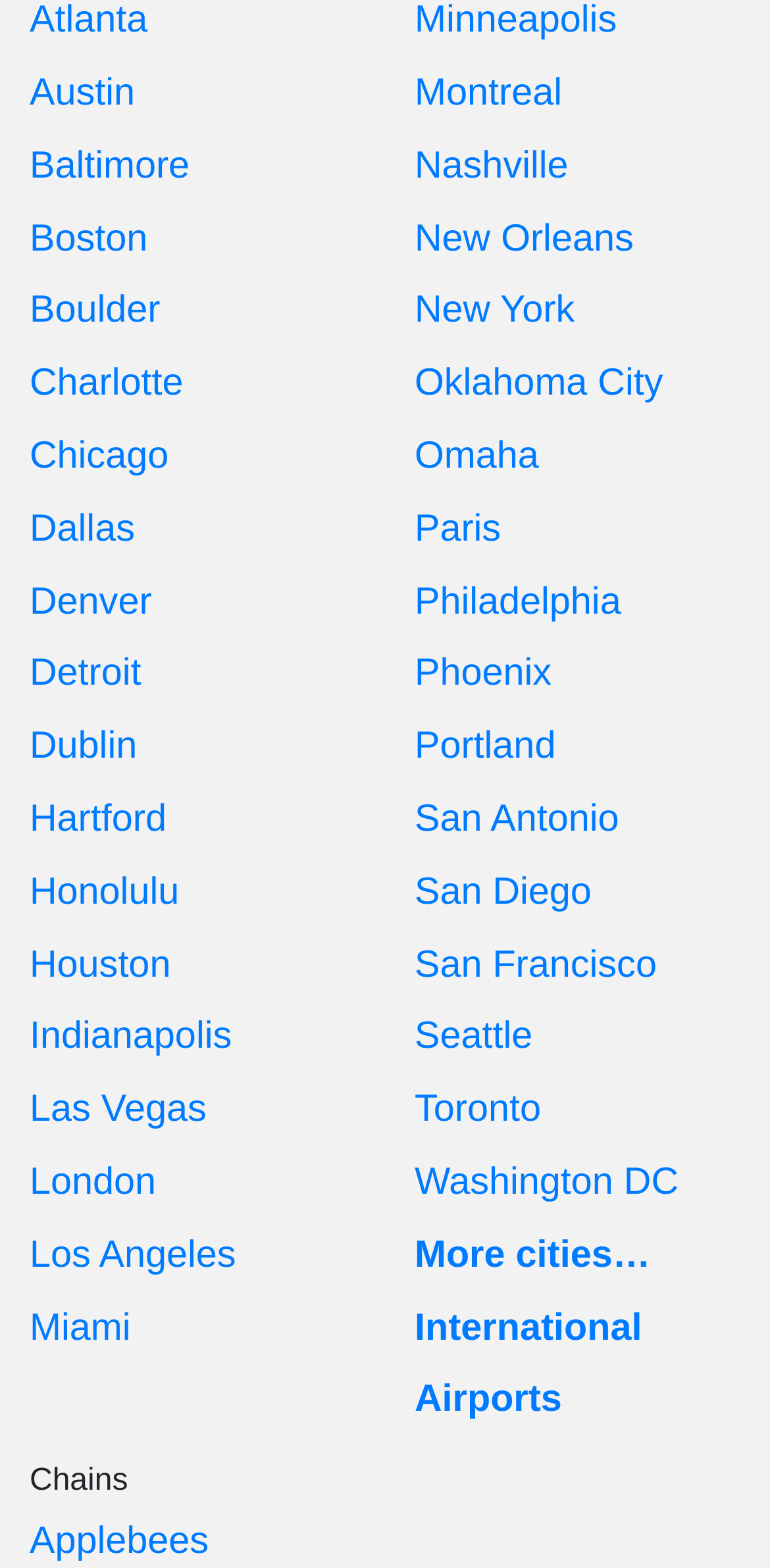Refer to the image and offer a detailed explanation in response to the question: How many categories are listed?

I found three categories: cities, chains, and airports, based on the link elements and headings on the webpage.